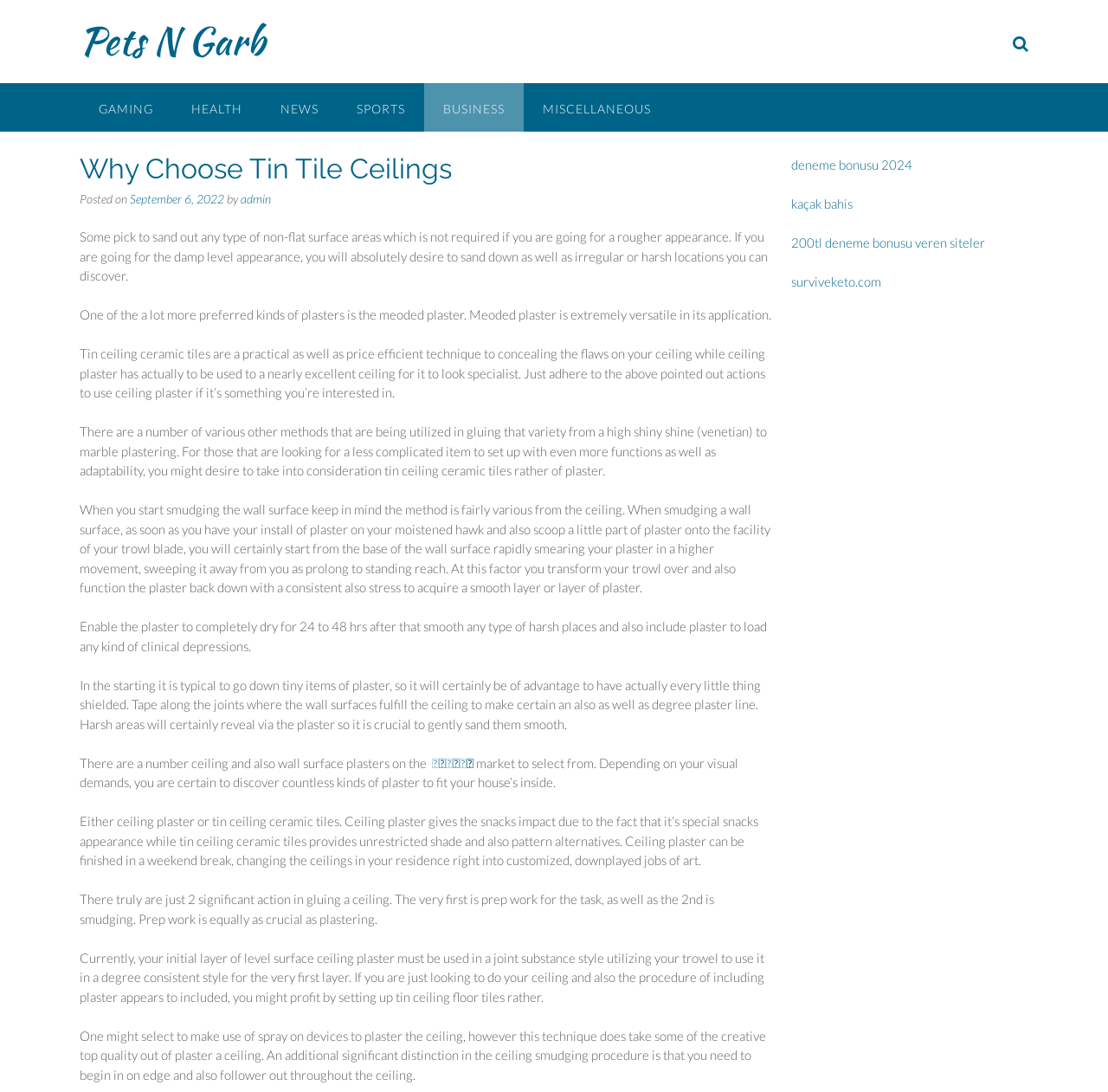Can you give a comprehensive explanation to the question given the content of the image?
What is the name of the author of the article?

The webpage credits the author of the article as 'admin', which is mentioned in the text 'Posted on September 6, 2022 by admin'.